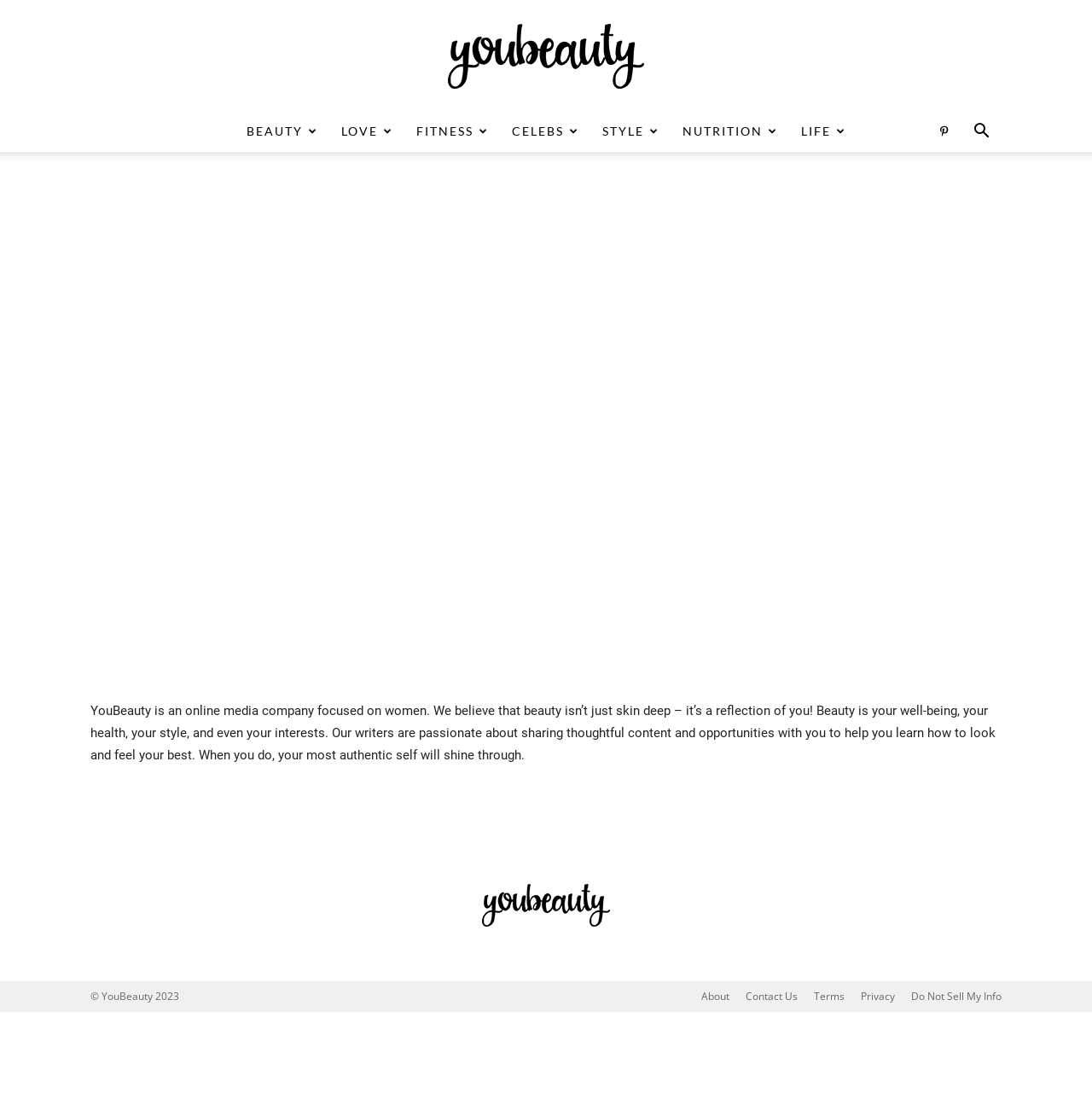Please locate the bounding box coordinates of the element's region that needs to be clicked to follow the instruction: "Click on EA Prep Home". The bounding box coordinates should be provided as four float numbers between 0 and 1, i.e., [left, top, right, bottom].

None